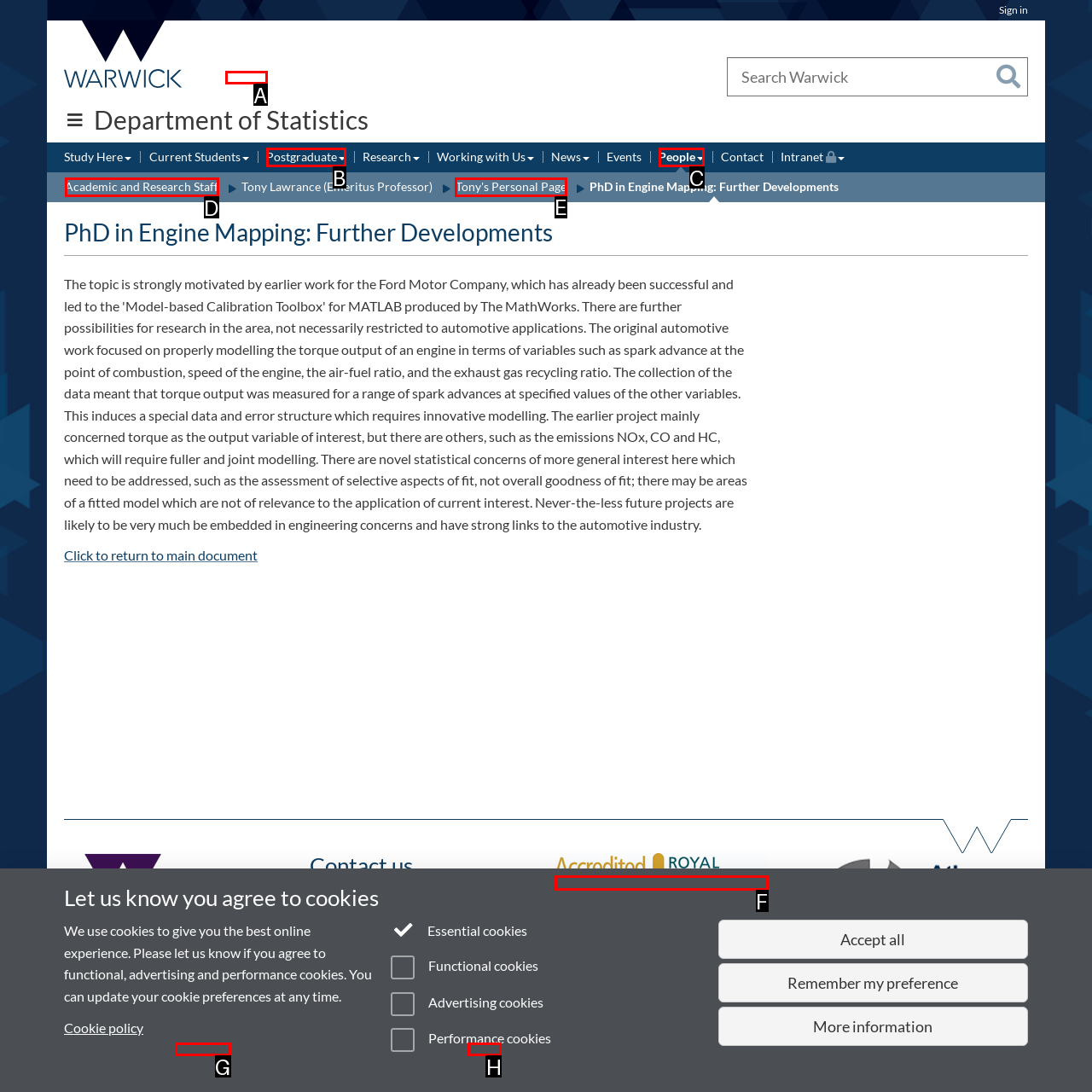Identify the HTML element that should be clicked to accomplish the task: Submit
Provide the option's letter from the given choices.

None